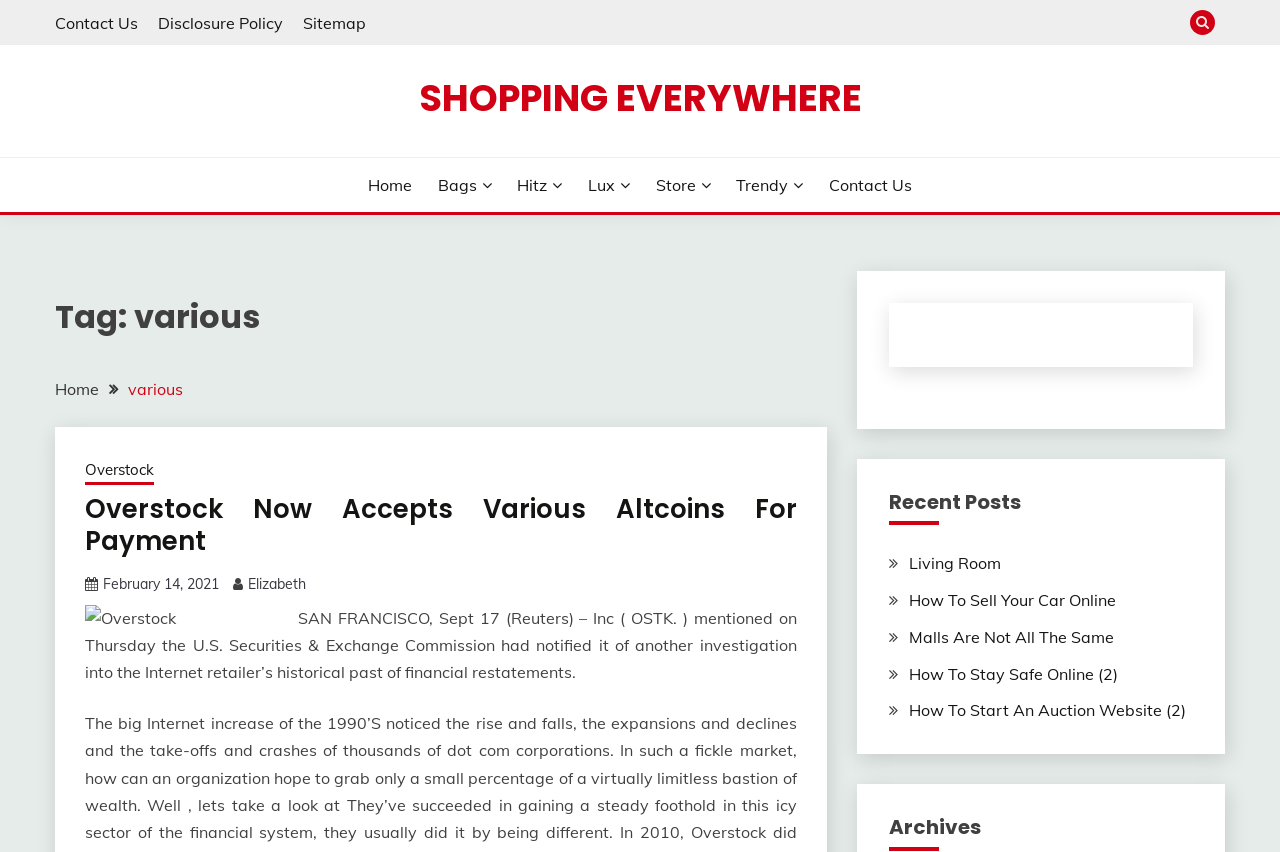Use a single word or phrase to respond to the question:
What is the date of the article?

February 14, 2021